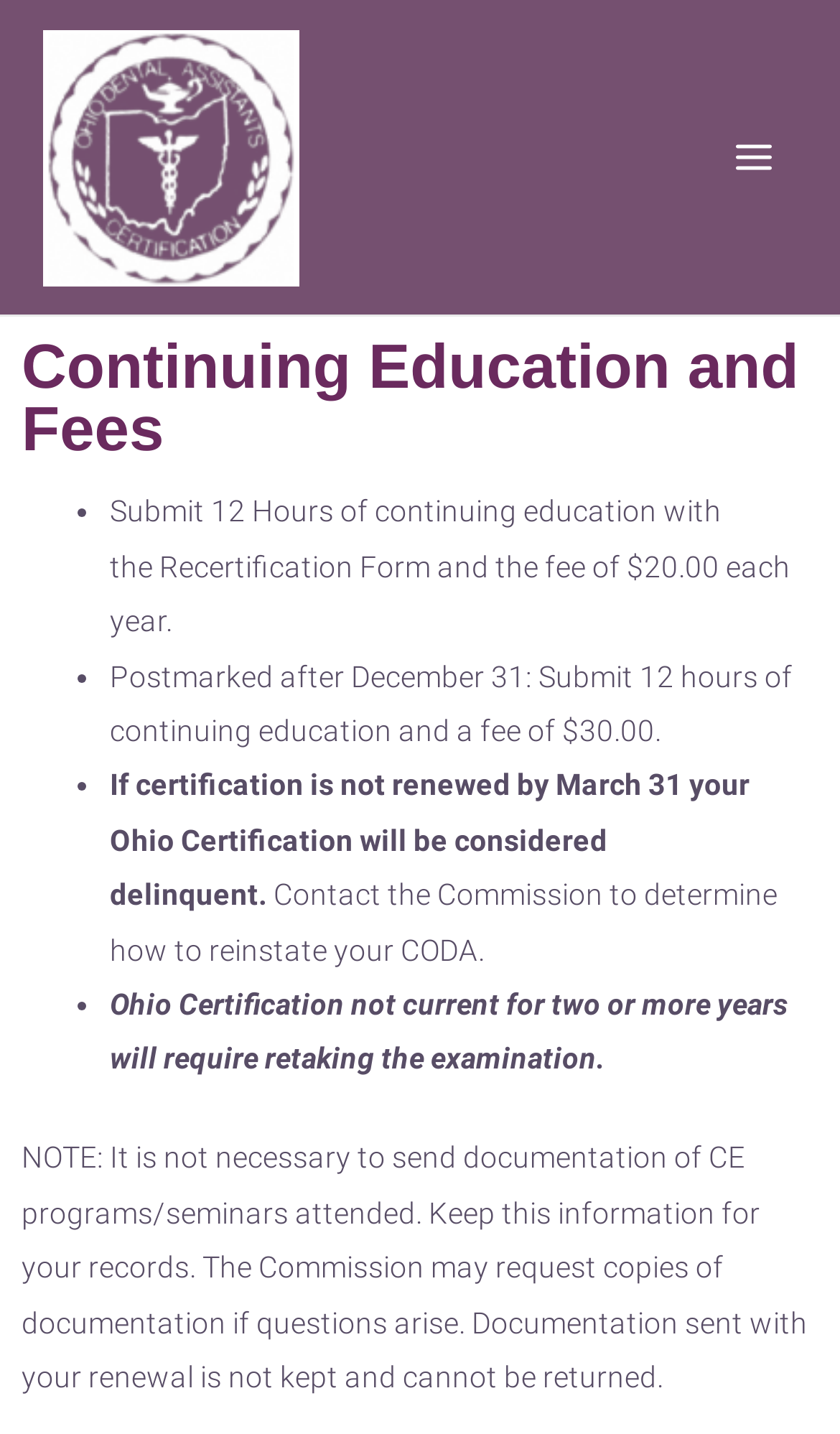Use a single word or phrase to respond to the question:
What is the fee for postmarked recertification after December 31?

$30.00